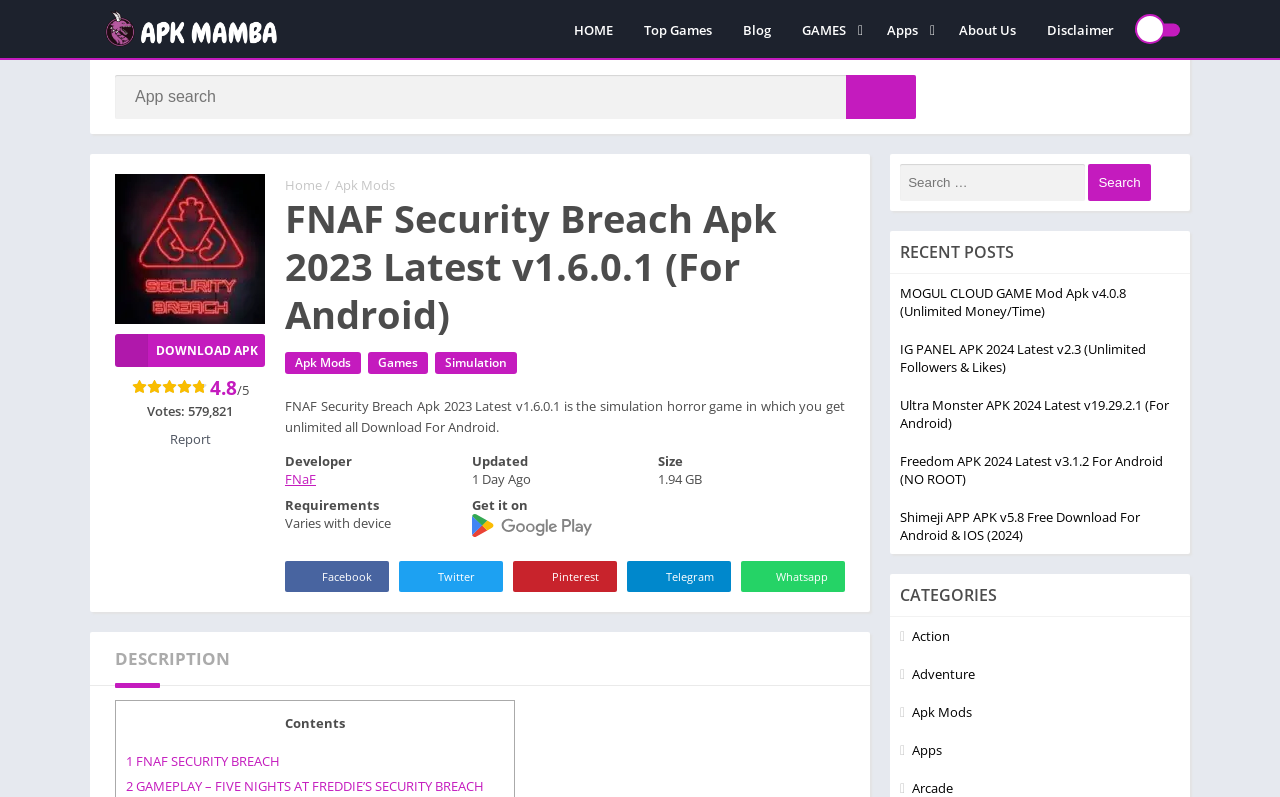Please identify the primary heading on the webpage and return its text.

FNAF Security Breach Apk 2023 Latest v1.6.0.1 (For Android)